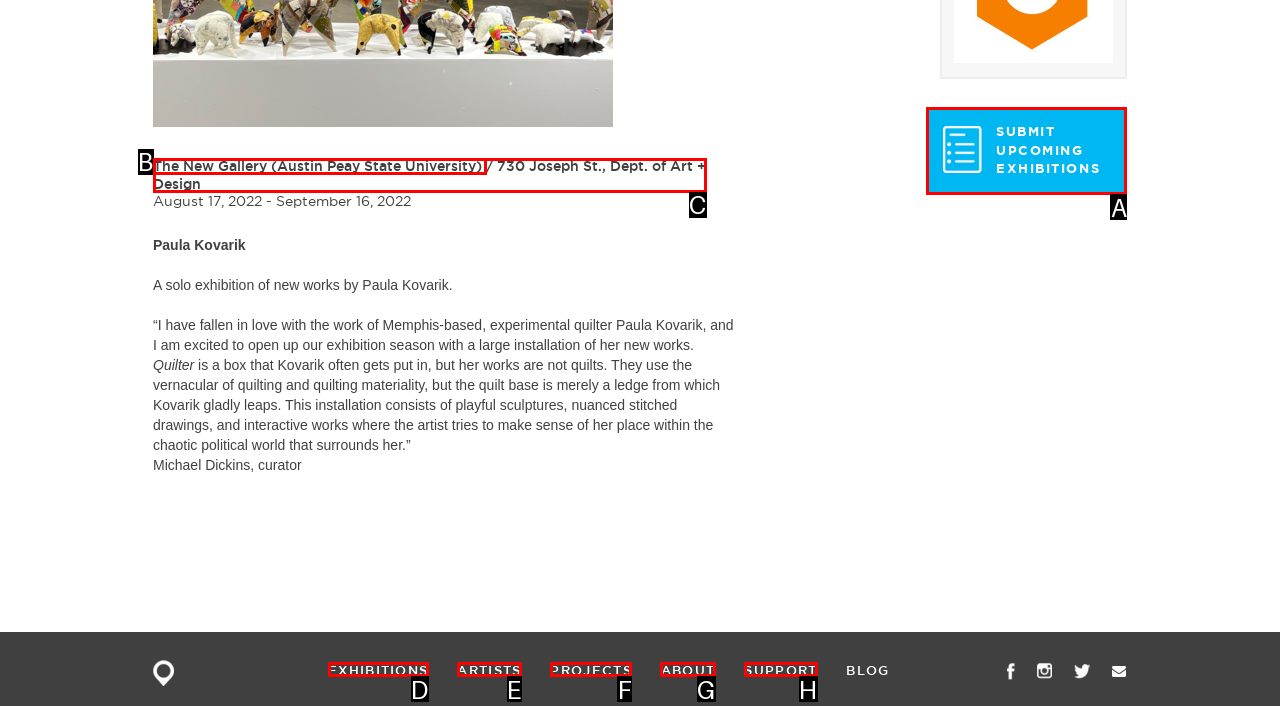Identify the option that corresponds to: PROJECTS
Respond with the corresponding letter from the choices provided.

F